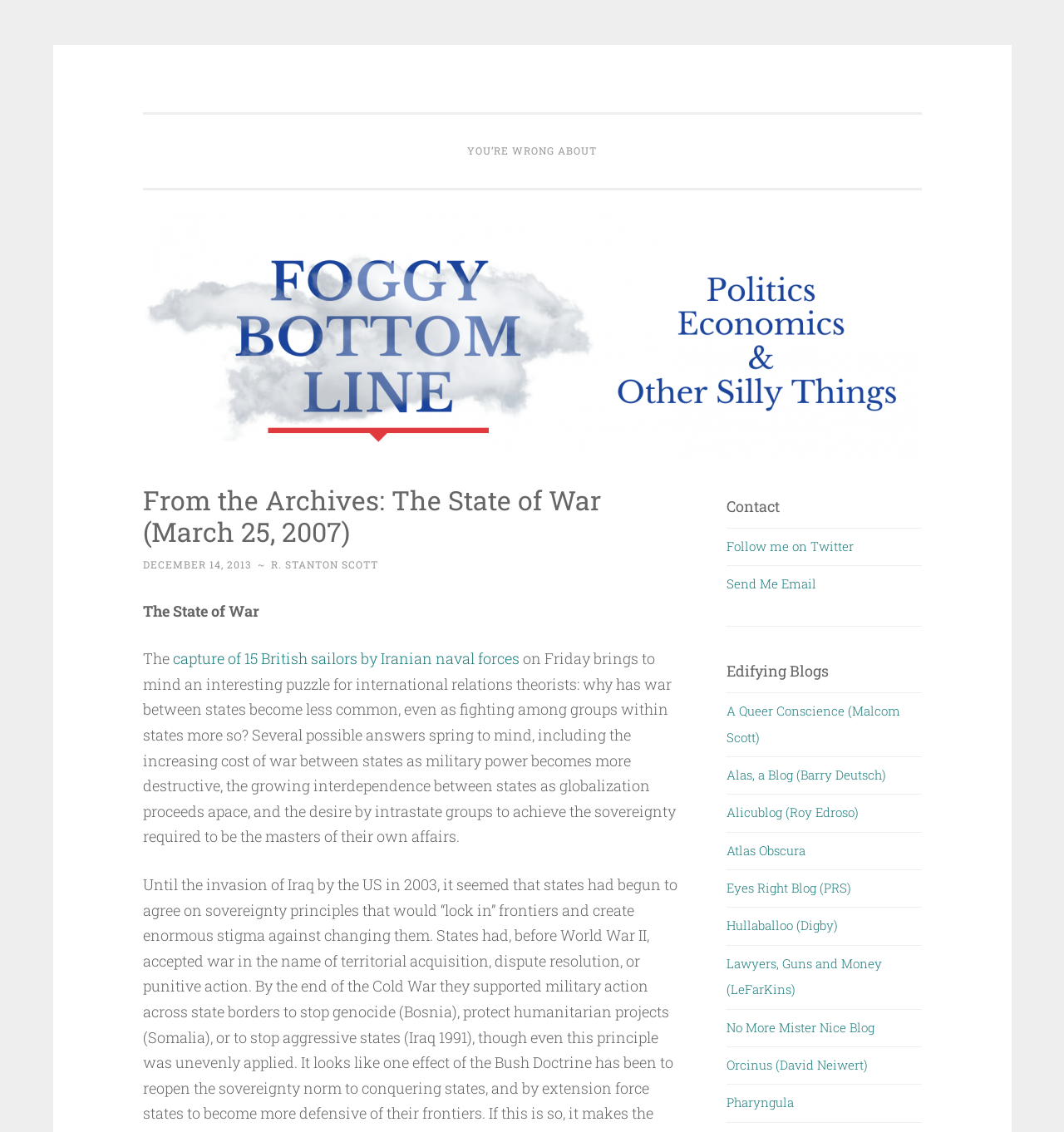Identify the bounding box for the UI element that is described as follows: "Eyes Right Blog (PRS)".

[0.683, 0.777, 0.8, 0.792]